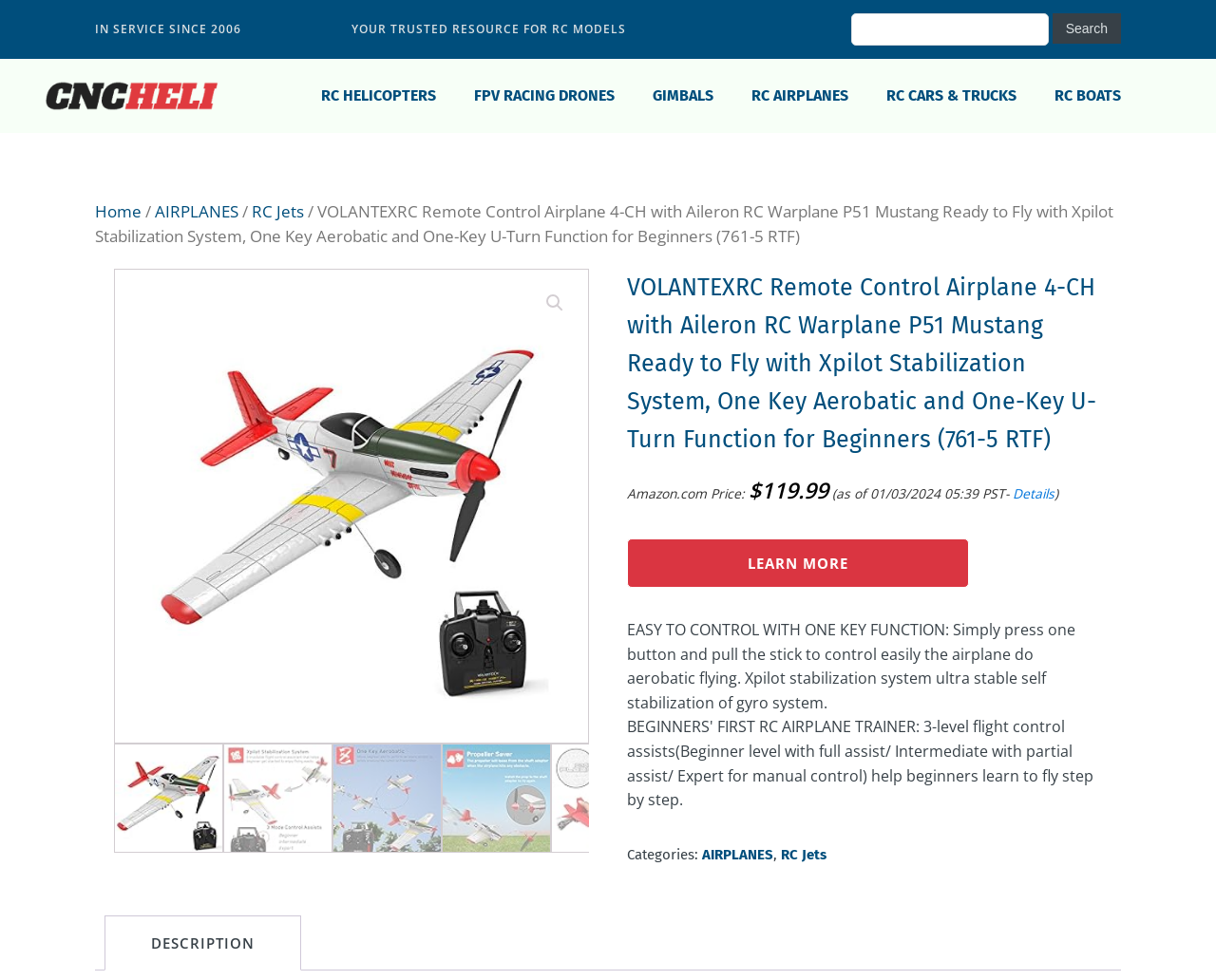What categories does the airplane belong to?
Please provide a single word or phrase based on the screenshot.

AIRPLANES, RC Jets